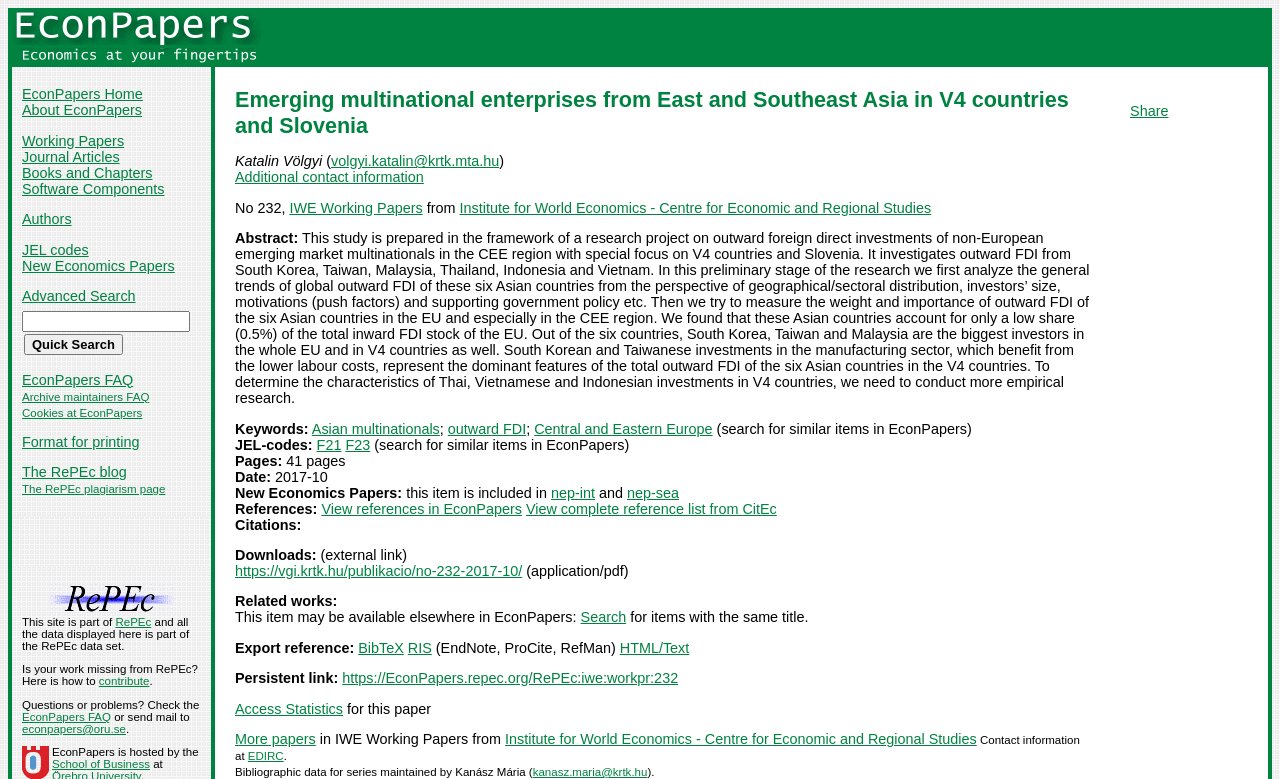Locate the bounding box coordinates of the area that needs to be clicked to fulfill the following instruction: "Search for items with the same title". The coordinates should be in the format of four float numbers between 0 and 1, namely [left, top, right, bottom].

[0.454, 0.782, 0.489, 0.803]